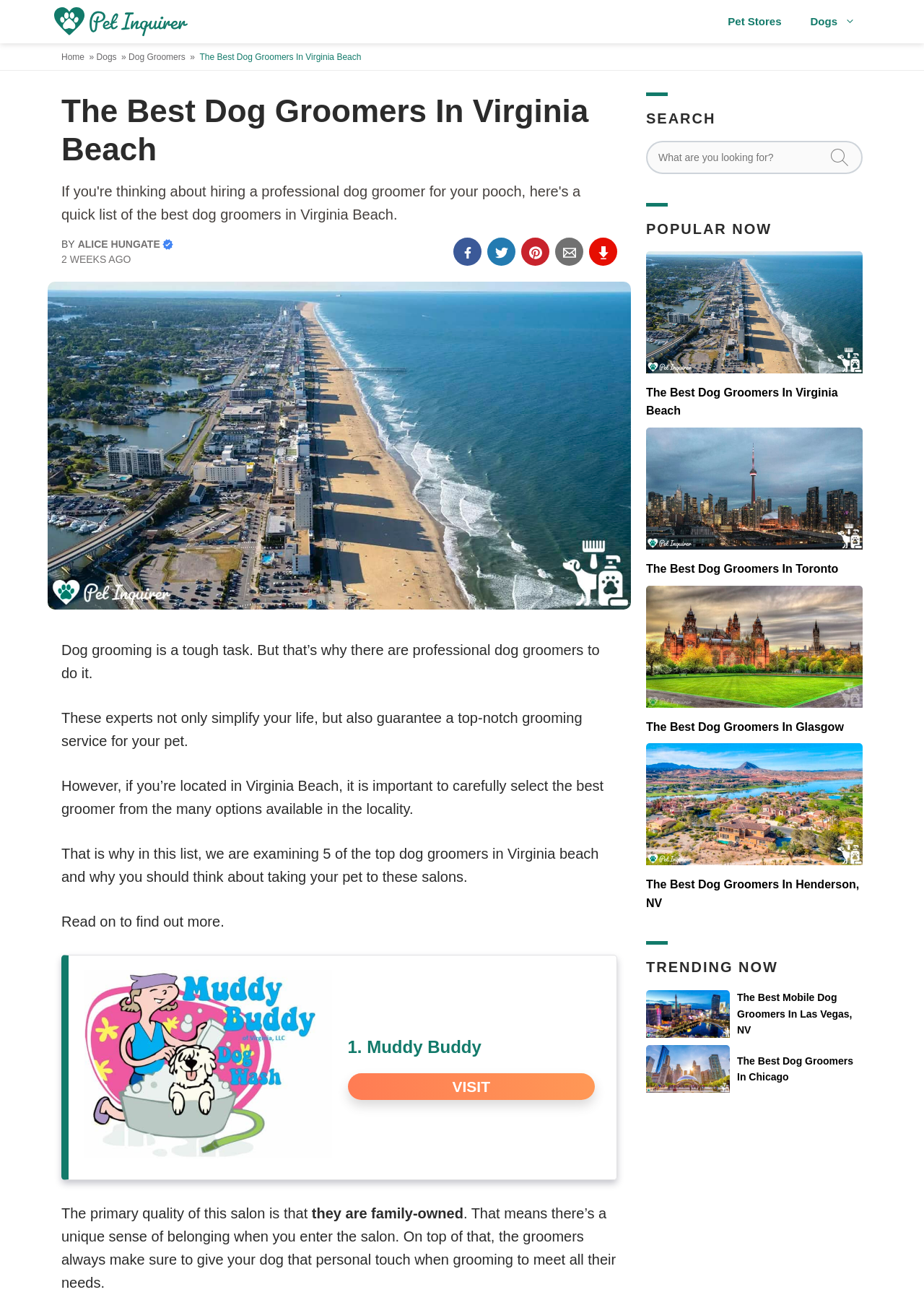Find the bounding box of the UI element described as follows: "Home".

[0.066, 0.04, 0.094, 0.047]